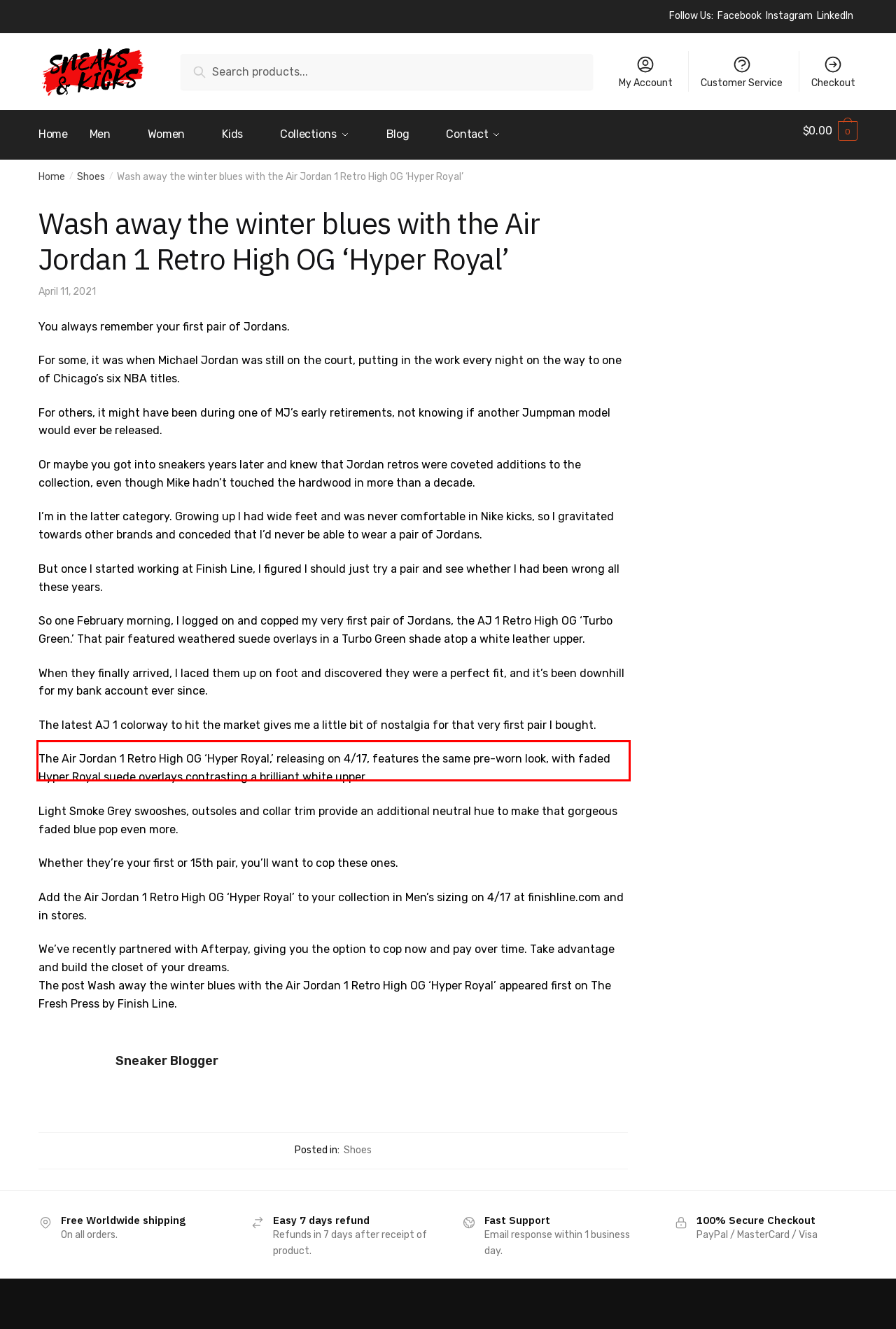Look at the webpage screenshot and recognize the text inside the red bounding box.

The Air Jordan 1 Retro High OG ‘Hyper Royal,’ releasing on 4/17, features the same pre-worn look, with faded Hyper Royal suede overlays contrasting a brilliant white upper.